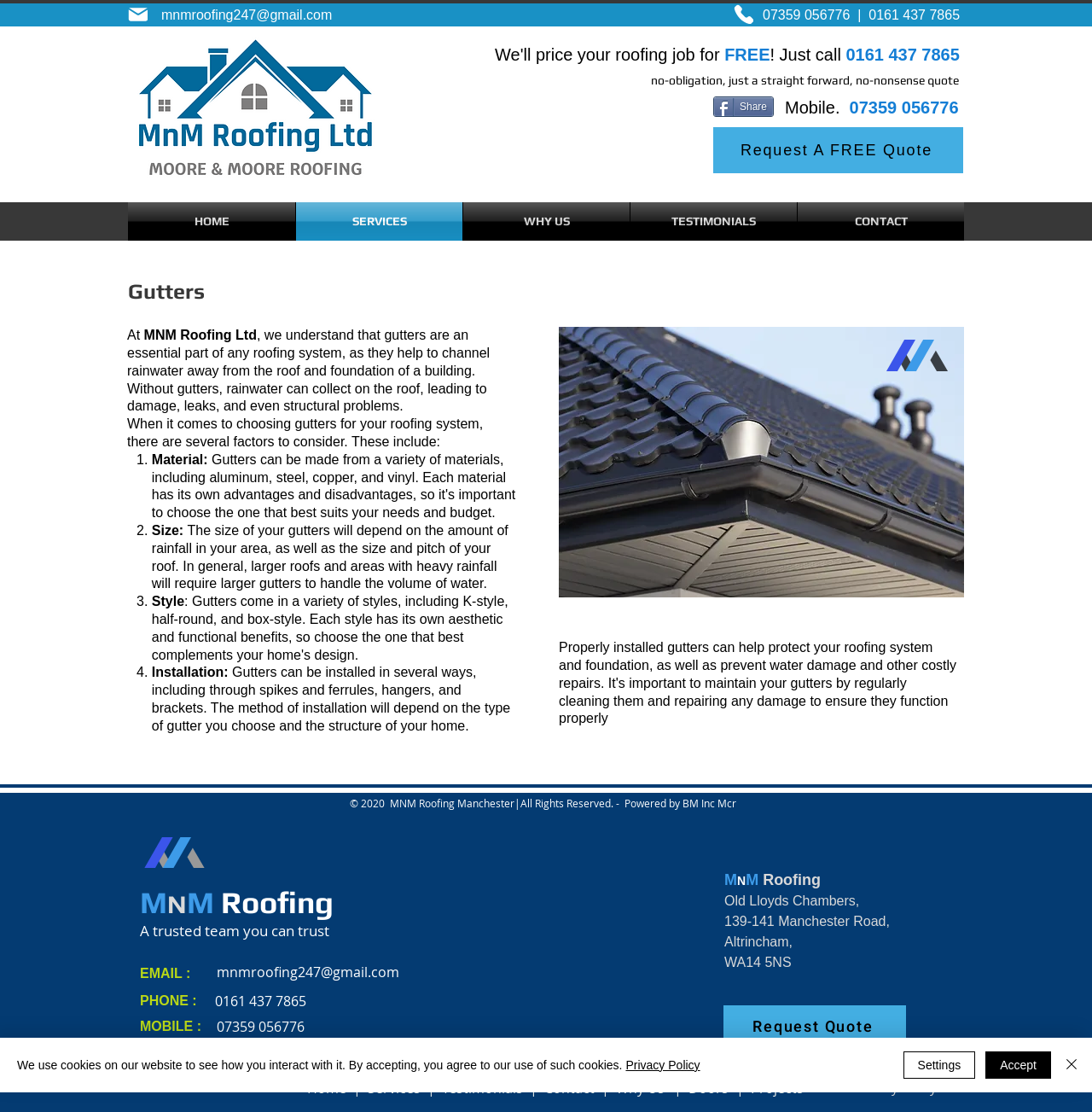Could you provide the bounding box coordinates for the portion of the screen to click to complete this instruction: "Visit the 'HOME' page"?

[0.117, 0.182, 0.27, 0.217]